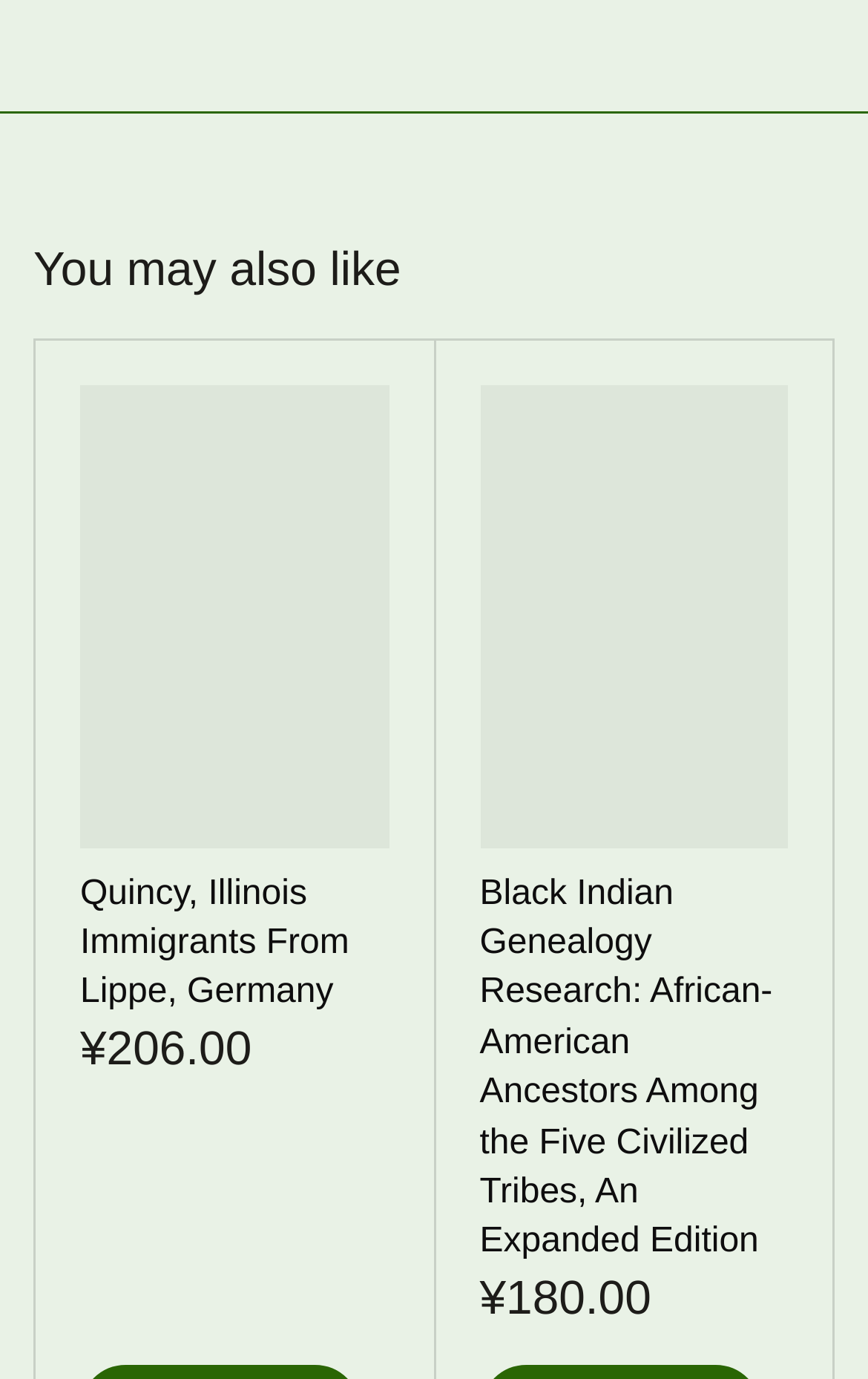Can you find the bounding box coordinates for the element to click on to achieve the instruction: "Go to 'Logan County'"?

[0.051, 0.012, 0.769, 0.062]